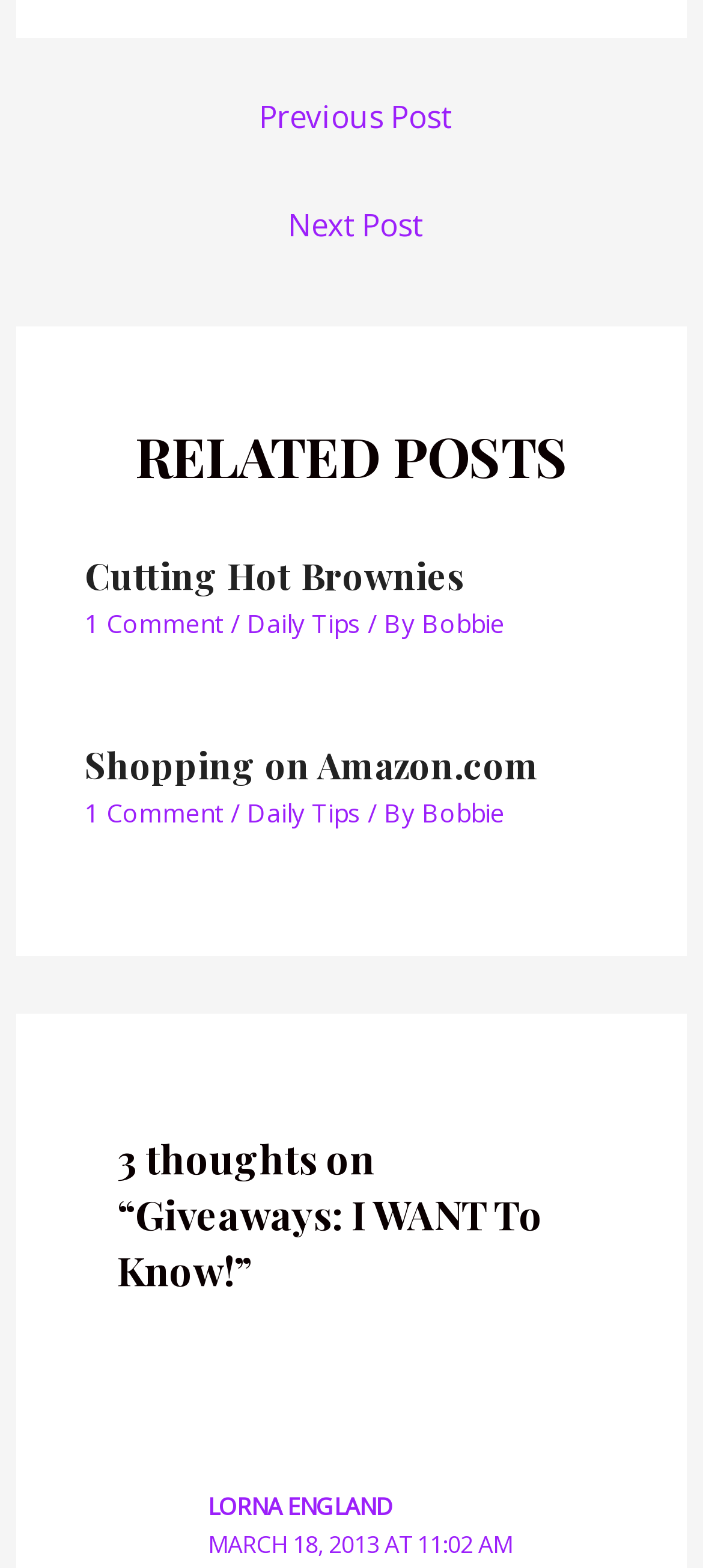Identify the coordinates of the bounding box for the element that must be clicked to accomplish the instruction: "Click on 'Shopping on Amazon.com'".

[0.121, 0.471, 0.767, 0.502]